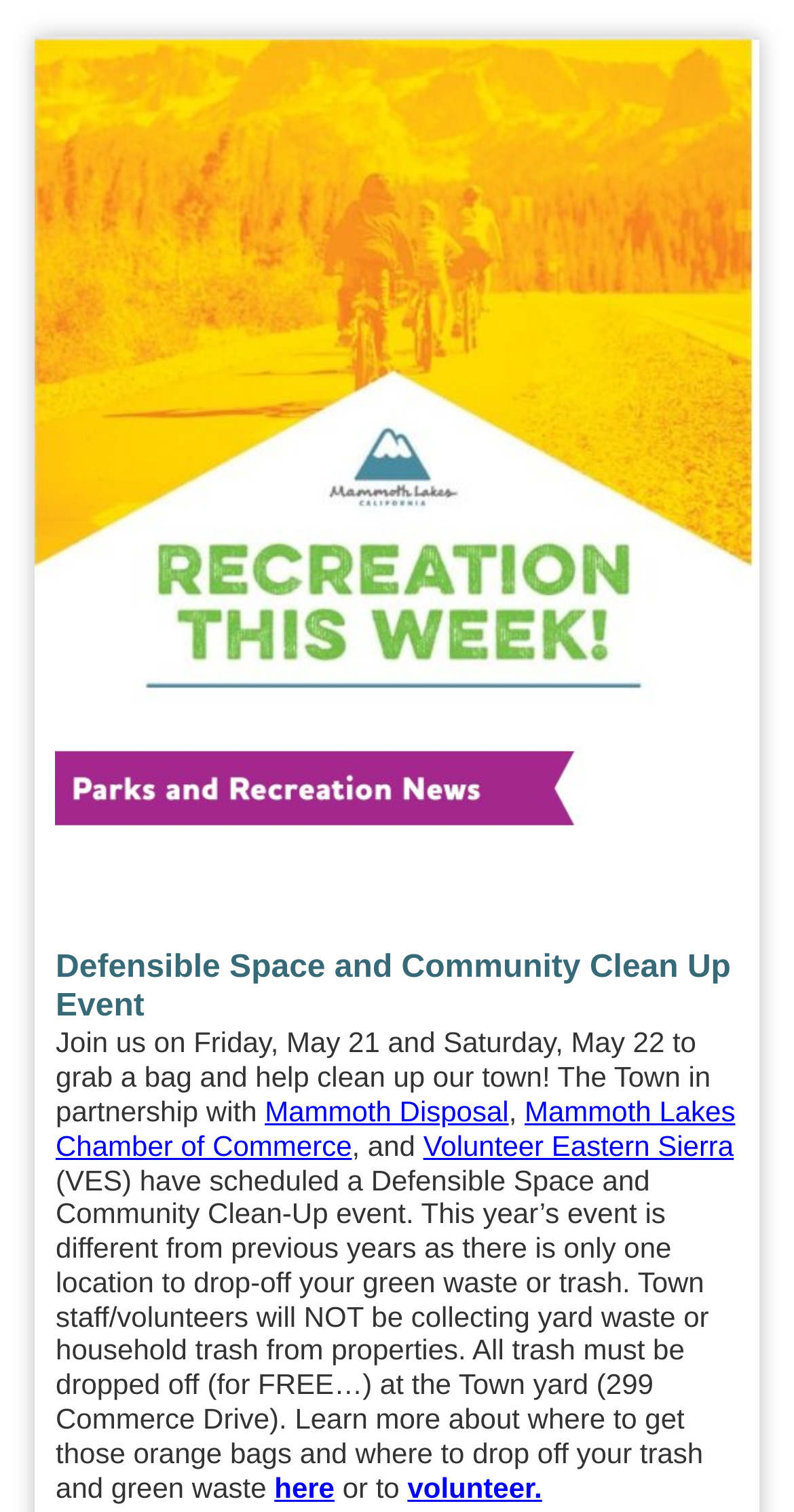What is the purpose of the orange bags?
Please look at the screenshot and answer using one word or phrase.

To collect yard waste or household trash